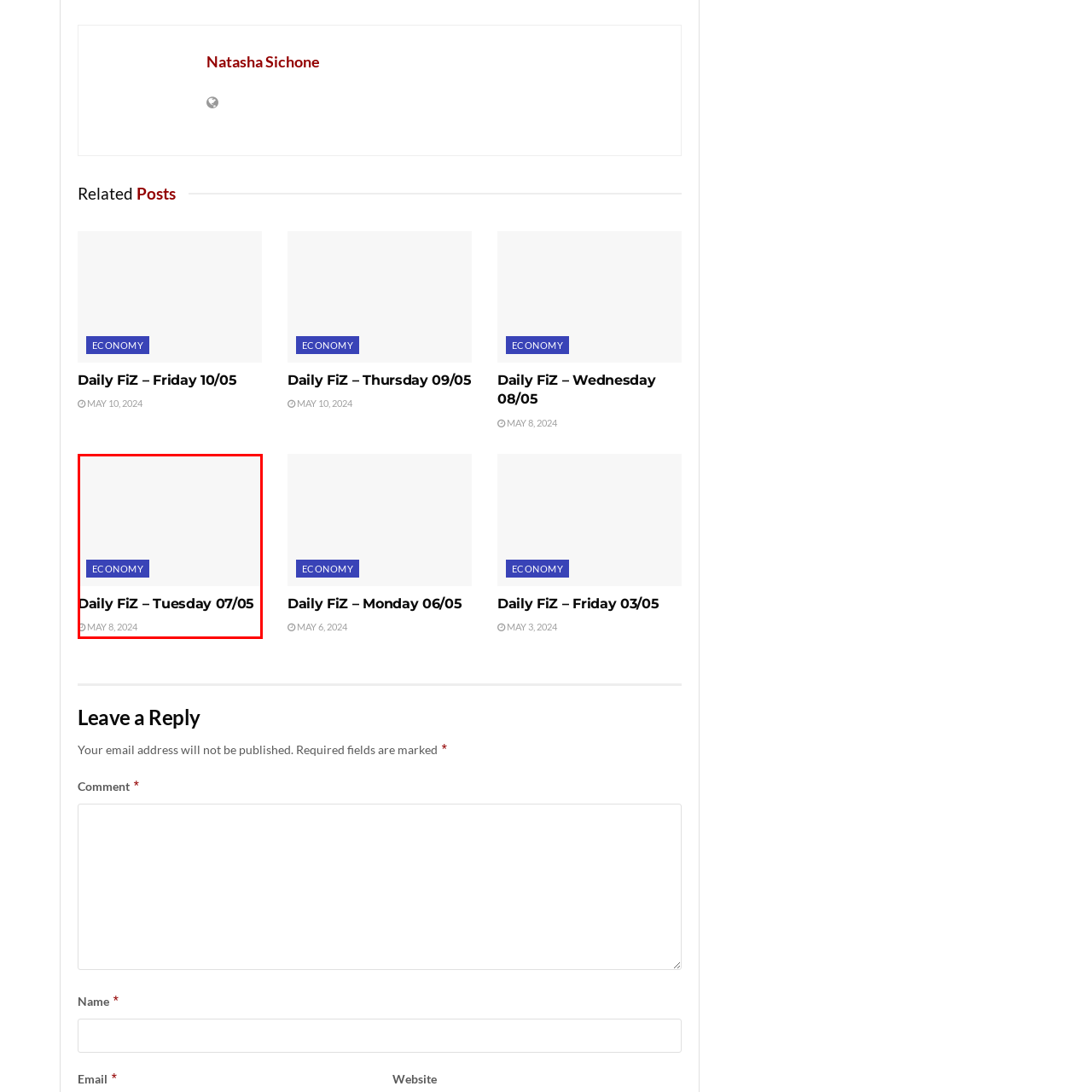Check the image marked by the red frame and reply to the question using one word or phrase:
What is the date of this edition?

May 7, 2024